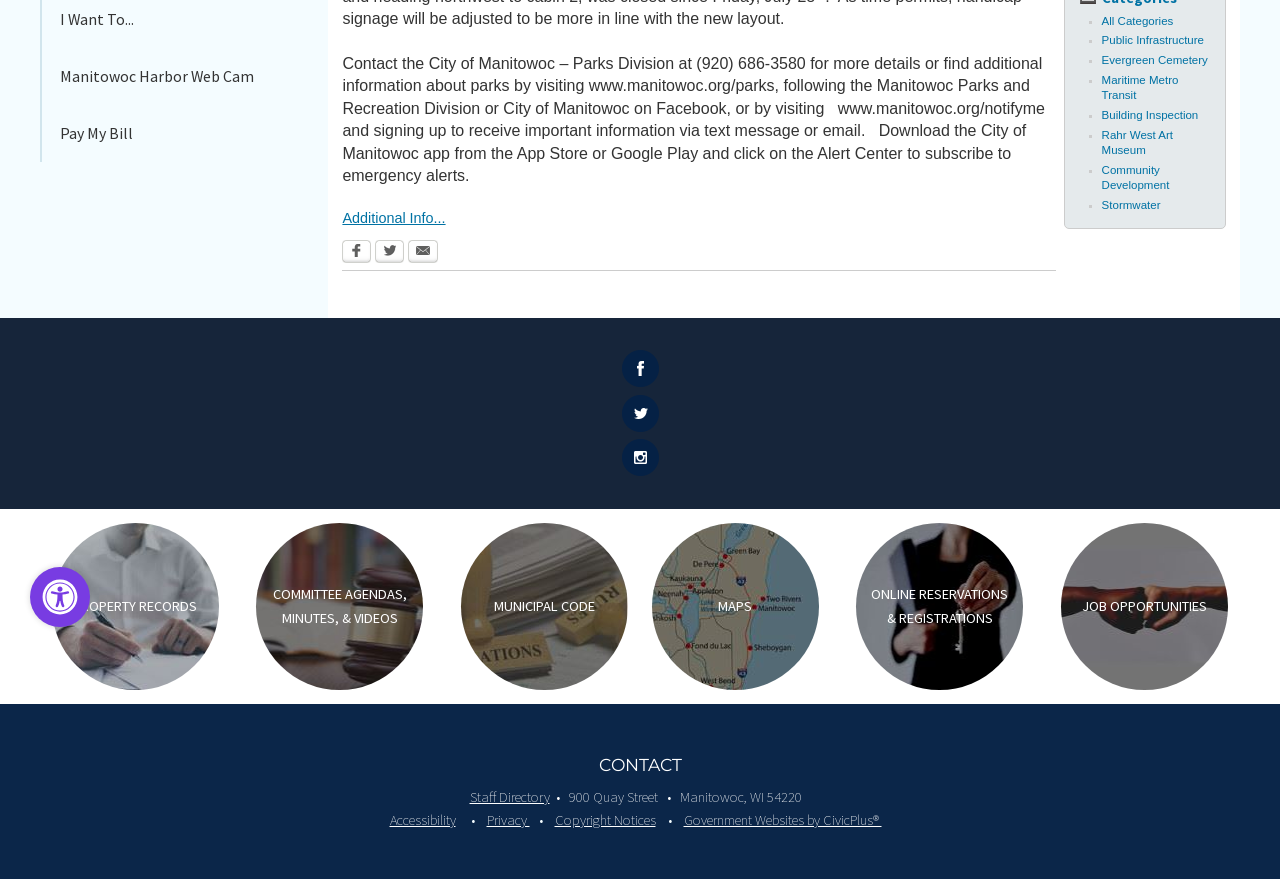For the given element description All Posts, determine the bounding box coordinates of the UI element. The coordinates should follow the format (top-left x, top-left y, bottom-right x, bottom-right y) and be within the range of 0 to 1.

None